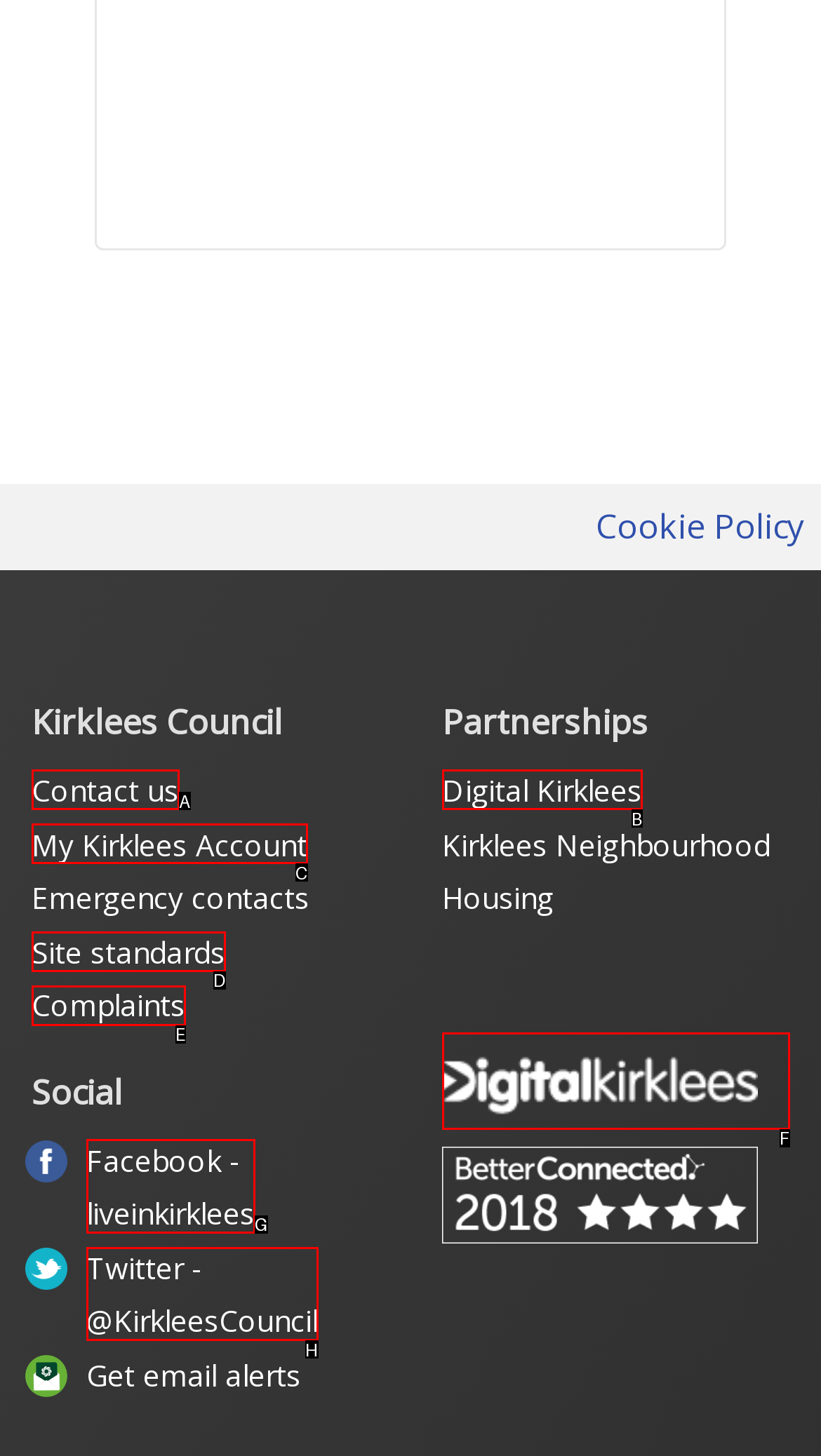Choose the HTML element that best fits the description: Complaints. Answer with the option's letter directly.

E